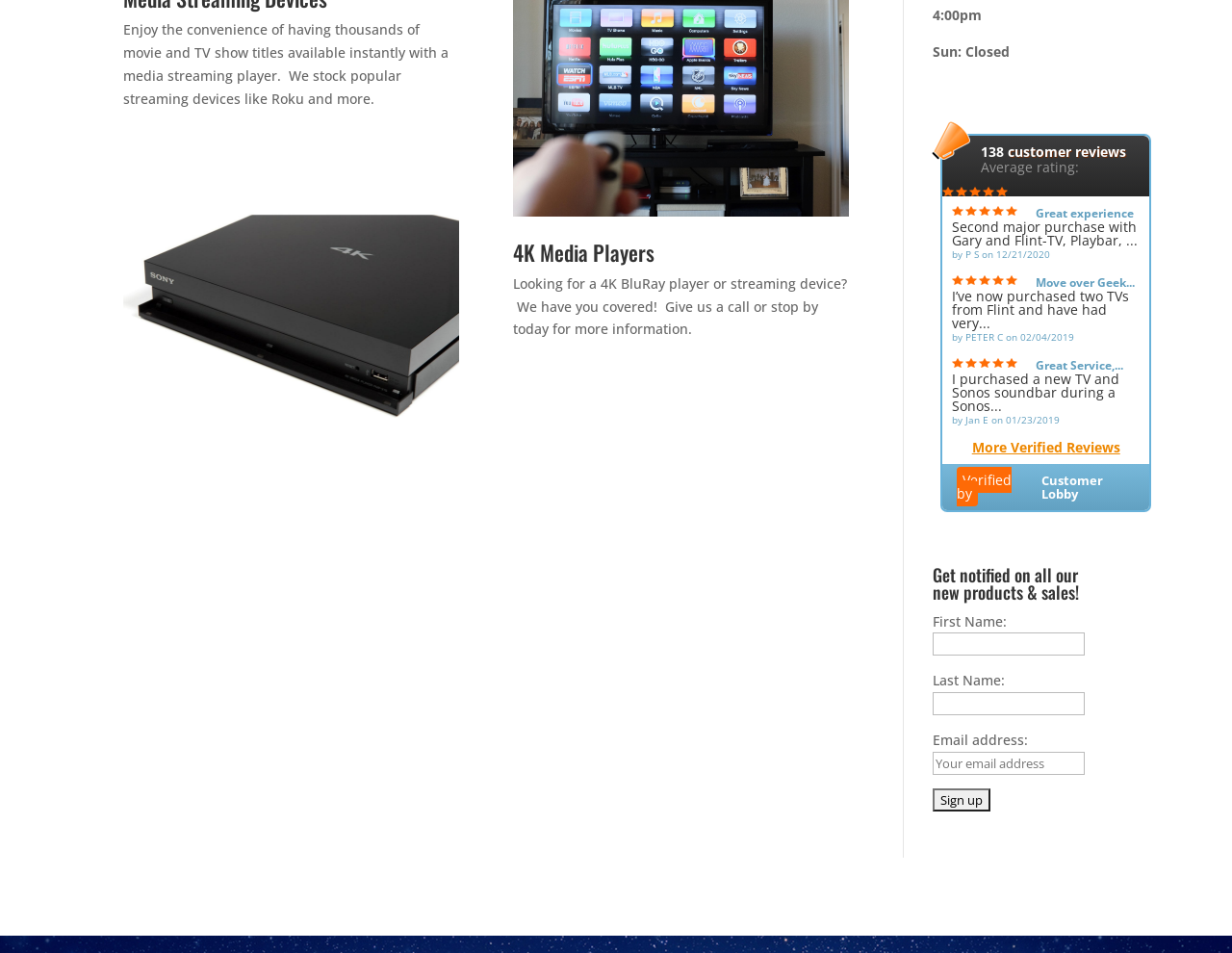Based on the element description, predict the bounding box coordinates (top-left x, top-left y, bottom-right x, bottom-right y) for the UI element in the screenshot: More Verified Reviews

[0.765, 0.462, 0.933, 0.486]